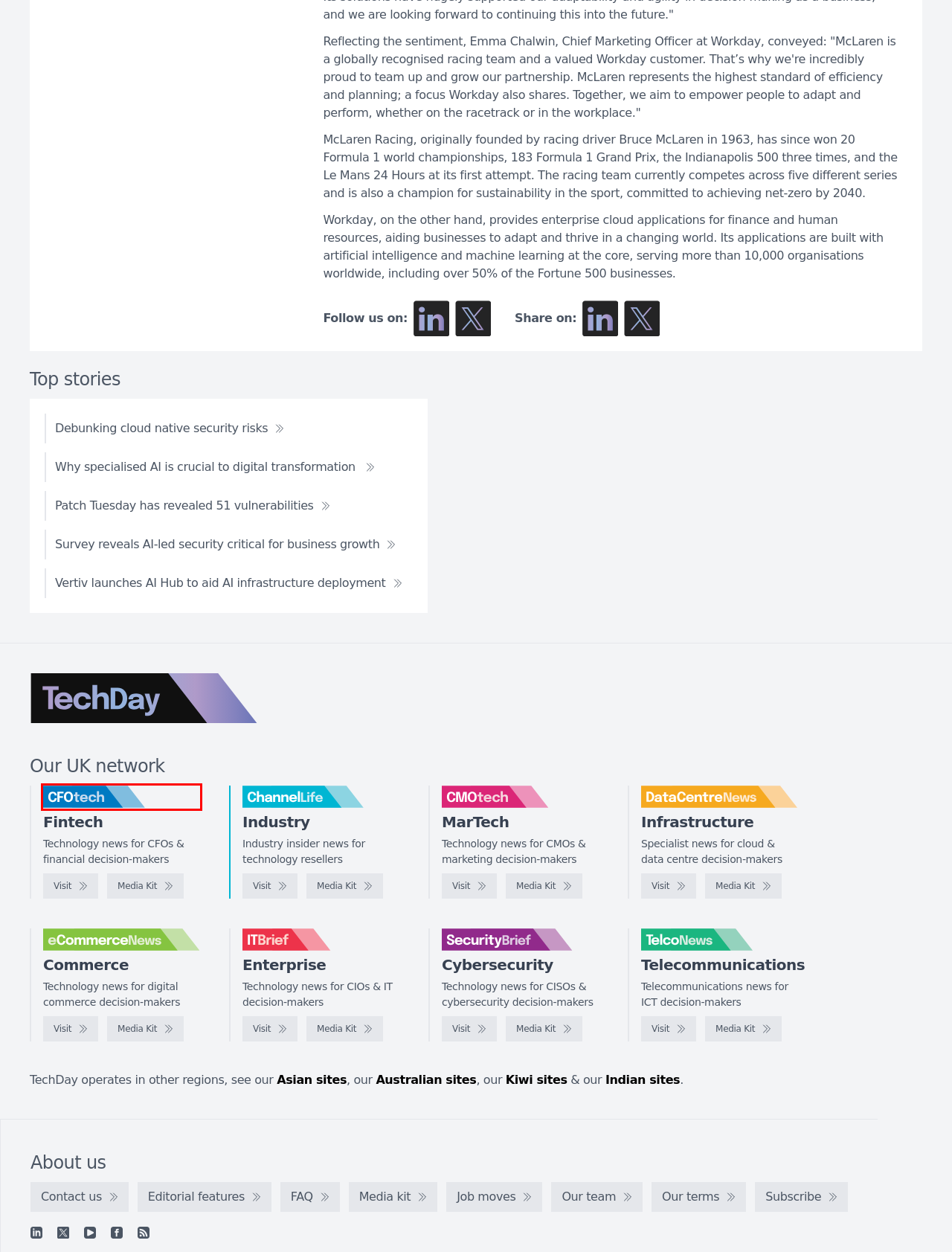Given a screenshot of a webpage with a red bounding box around a UI element, please identify the most appropriate webpage description that matches the new webpage after you click on the element. Here are the candidates:
A. CFOtech UK - Technology news for CFOs & financial decision-makers
B. SecurityBrief UK - Media kit
C. eCommerceNews UK - Technology news for digital commerce decision-makers
D. TechDay India - India's technology news network
E. Join our mailing list
F. CMOtech UK - Technology news for CMOs & marketing decision-makers
G. ChannelLife UK - Industry insider news for technology resellers
H. TechDay New Zealand - Aotearoa's technology news network

A